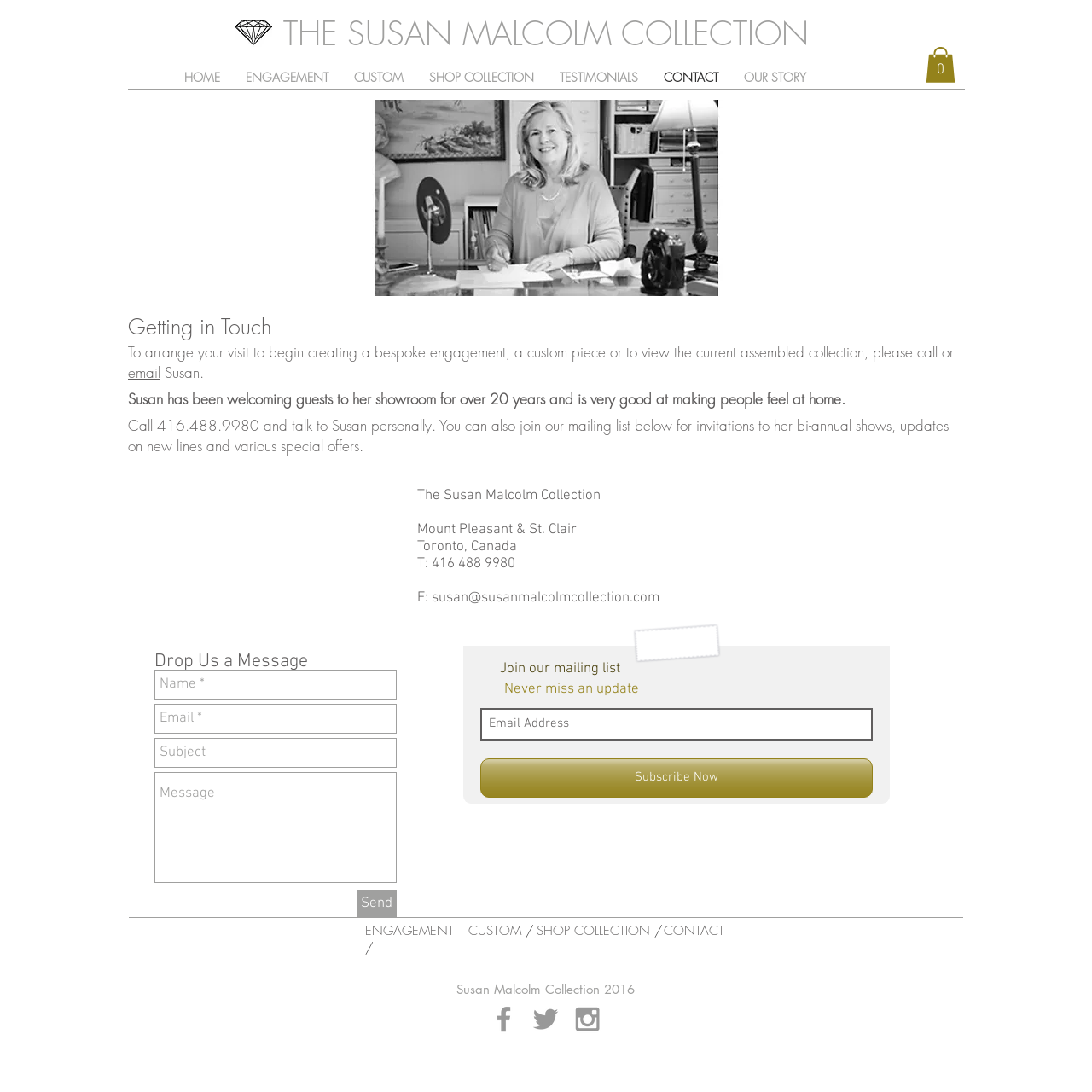Could you locate the bounding box coordinates for the section that should be clicked to accomplish this task: "Enter your name in the Name field".

[0.141, 0.613, 0.363, 0.641]